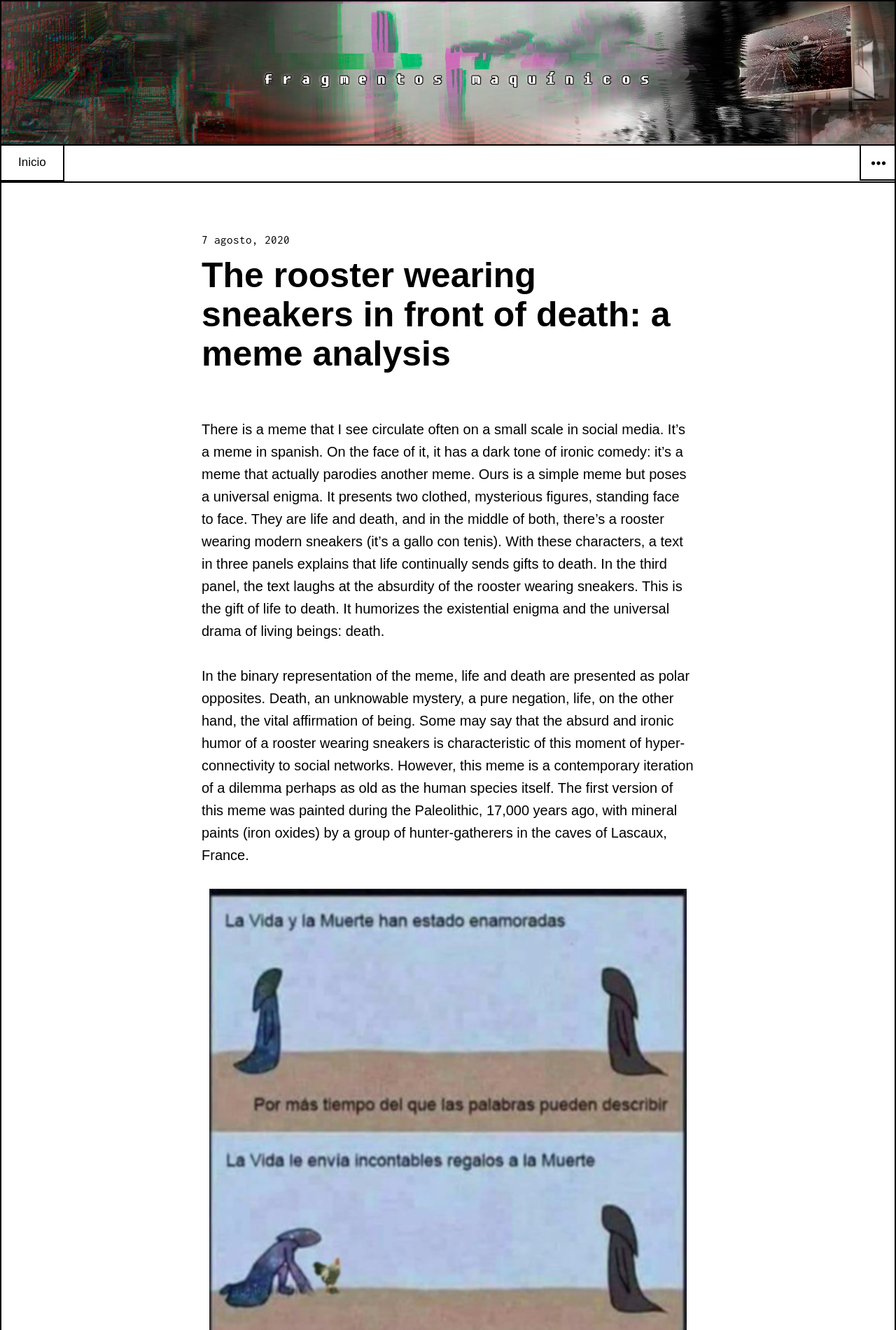Reply to the question below using a single word or brief phrase:
What is the tone of the meme?

Dark tone of ironic comedy